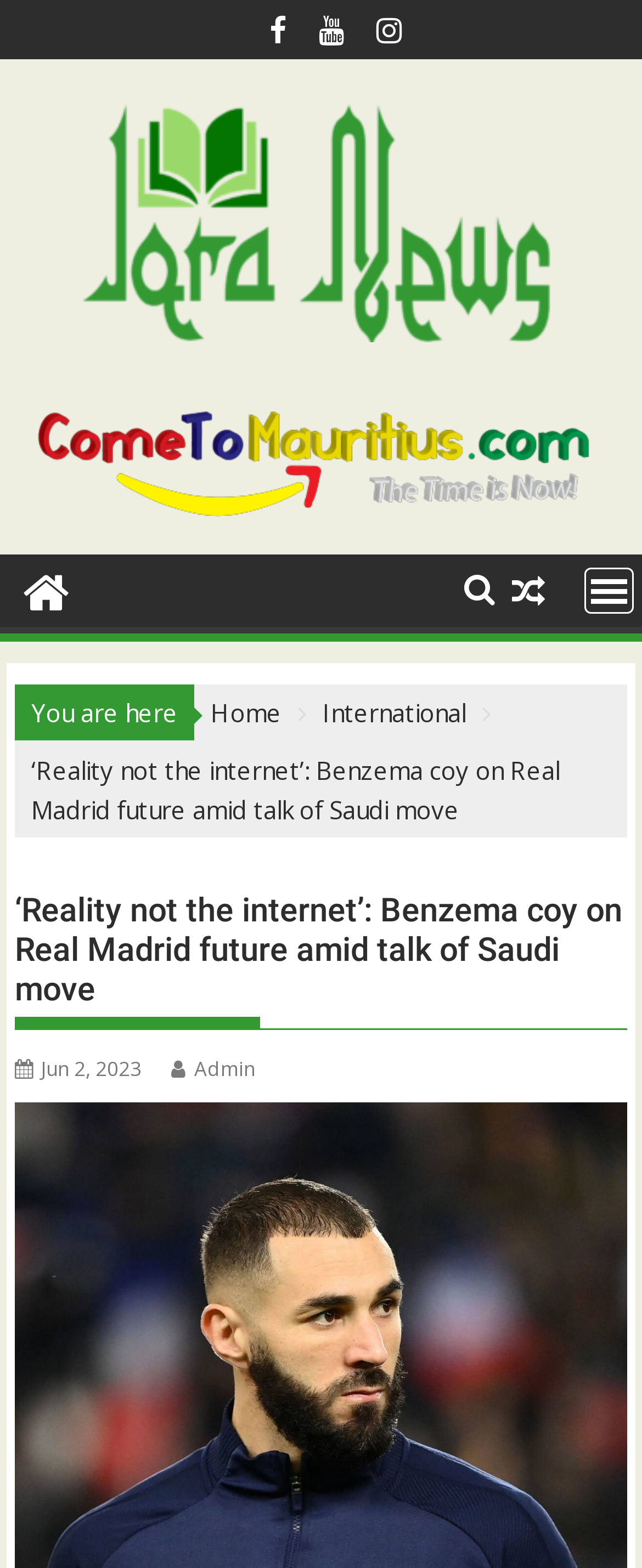Find the headline of the webpage and generate its text content.

‘Reality not the internet’: Benzema coy on Real Madrid future amid talk of Saudi move